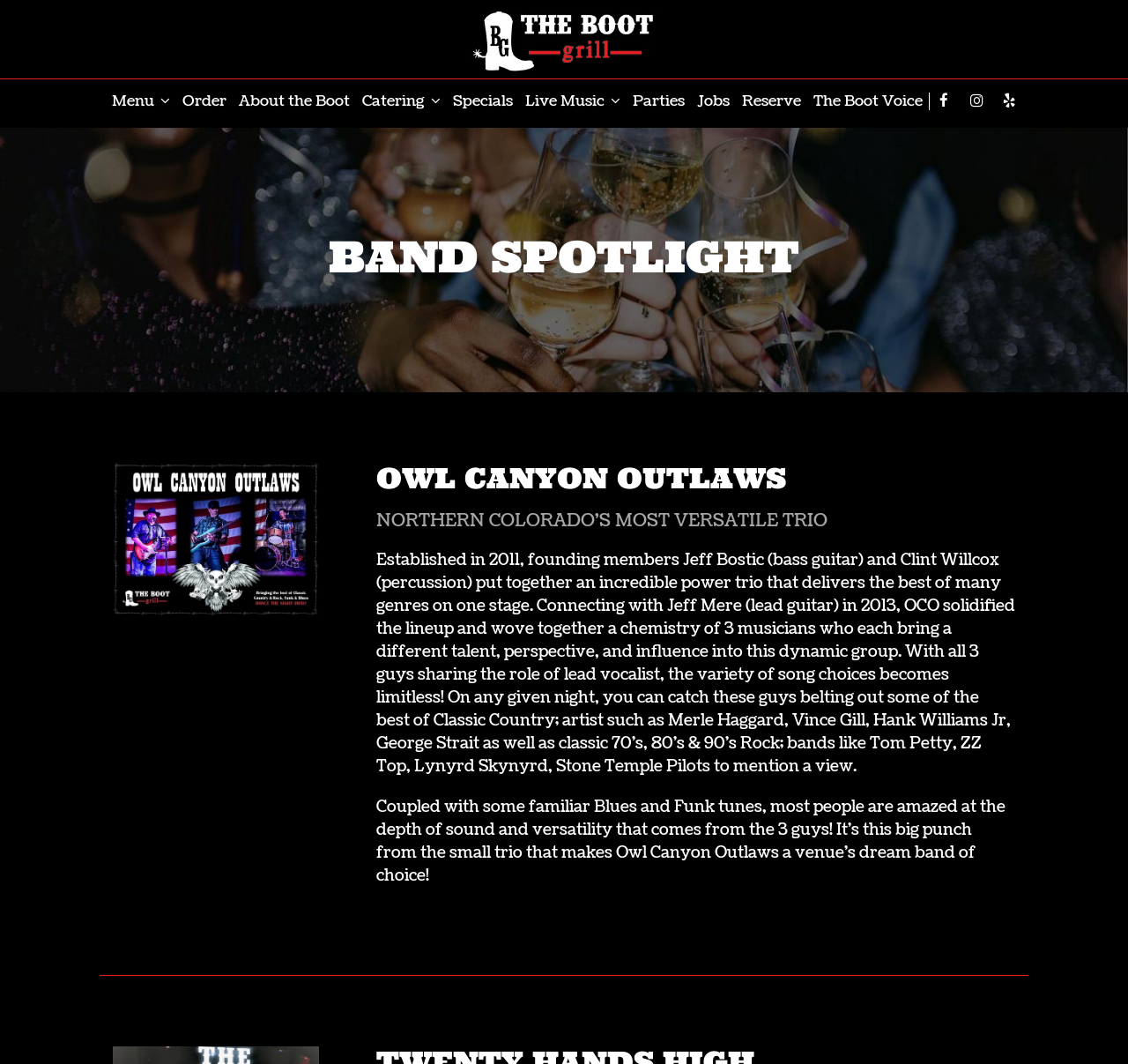Answer with a single word or phrase: 
What is the name of the section that features the music band?

BAND SPOTLIGHT